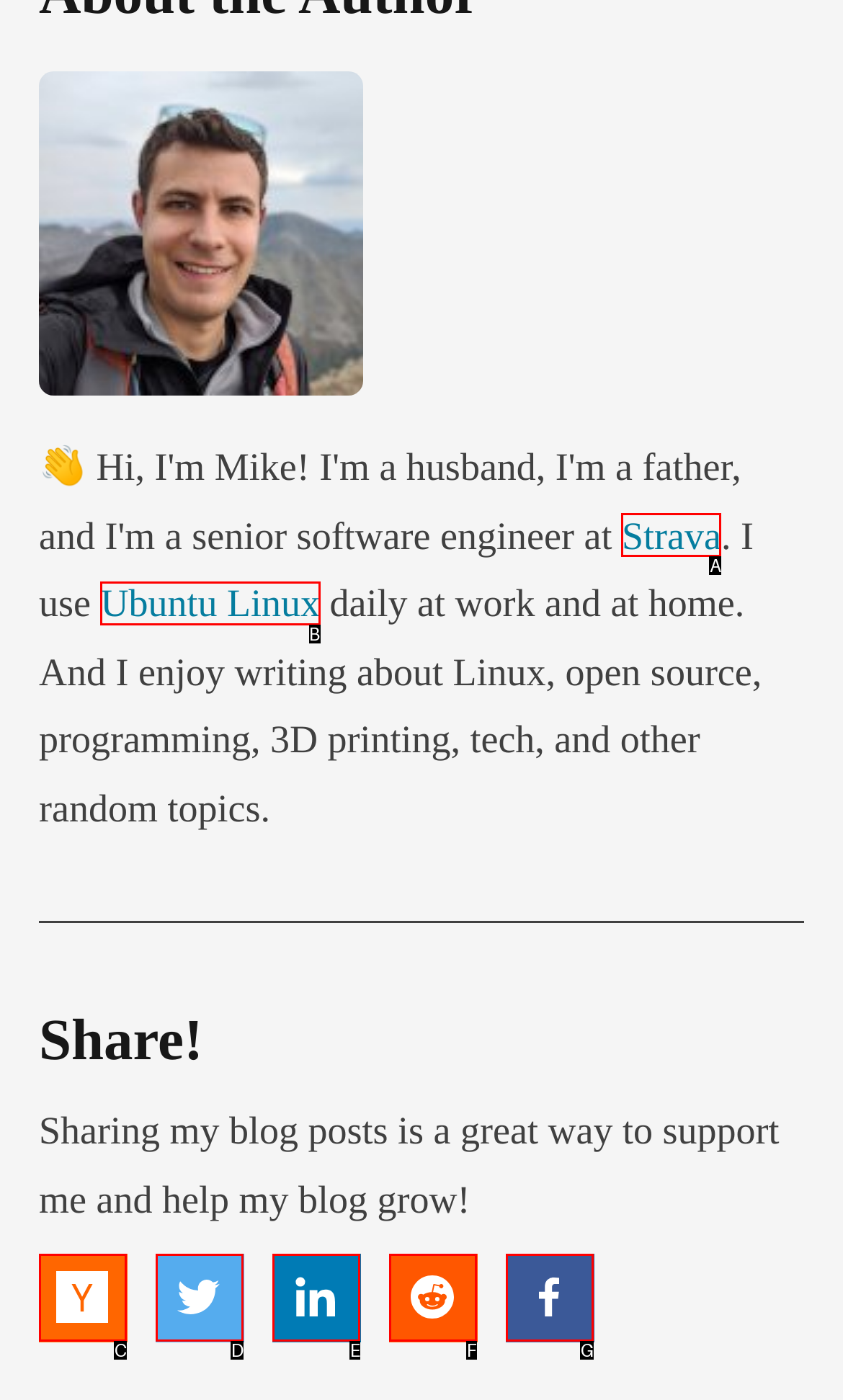Refer to the description: Strava and choose the option that best fits. Provide the letter of that option directly from the options.

A